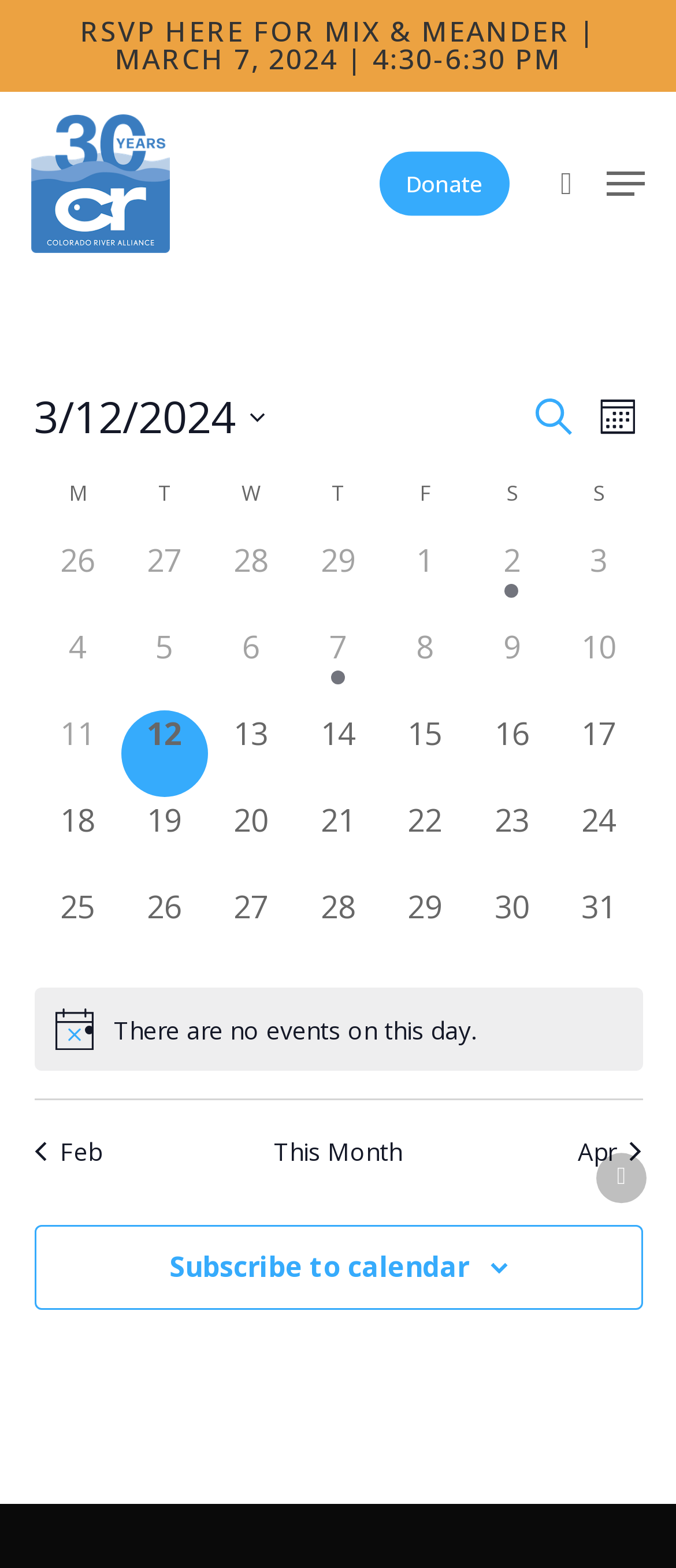Locate the bounding box coordinates of the area to click to fulfill this instruction: "Search for events". The bounding box should be presented as four float numbers between 0 and 1, in the order [left, top, right, bottom].

[0.06, 0.146, 0.94, 0.192]